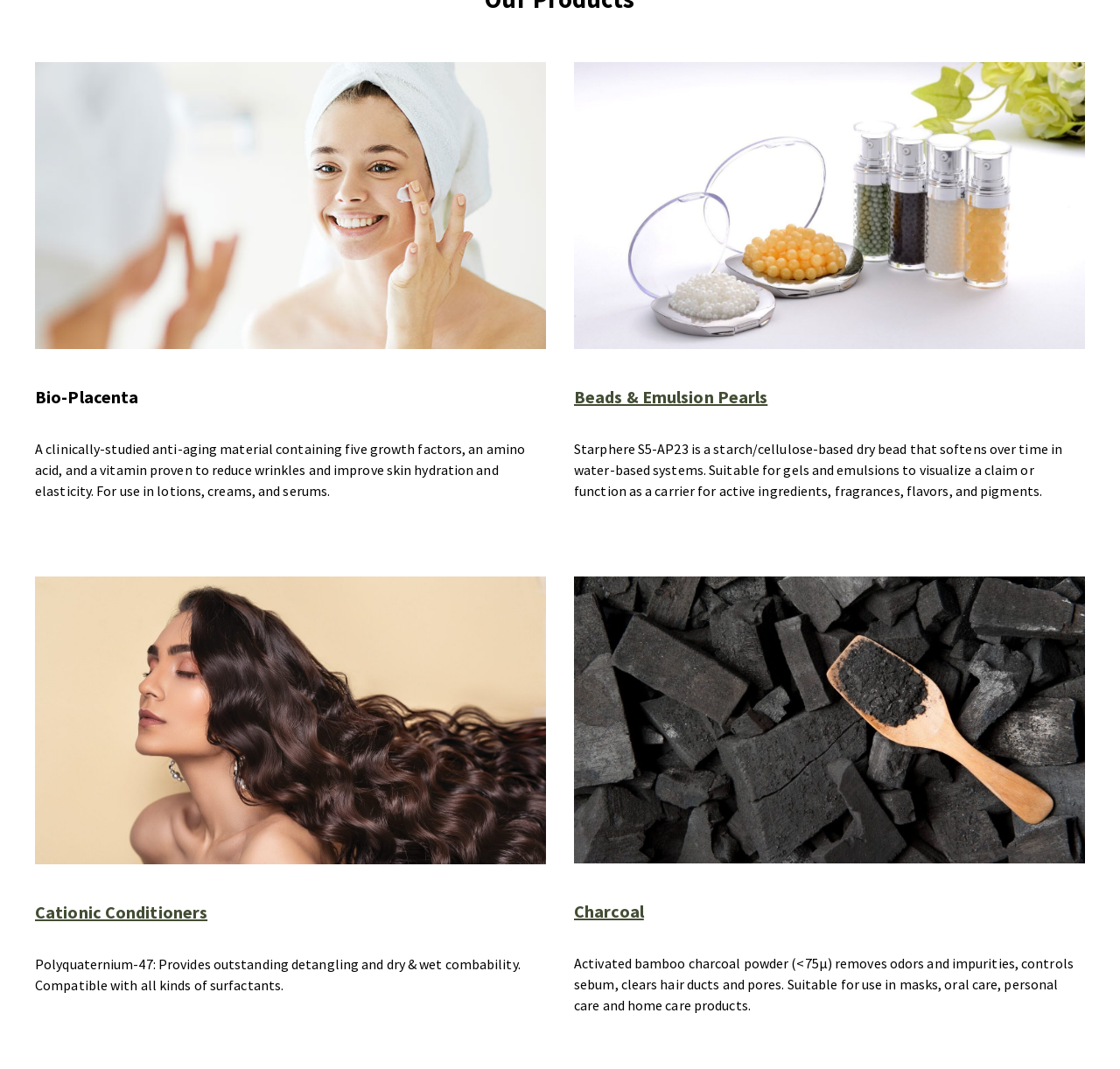Determine the bounding box coordinates of the UI element described by: "Cationic Conditioners".

[0.031, 0.843, 0.185, 0.864]